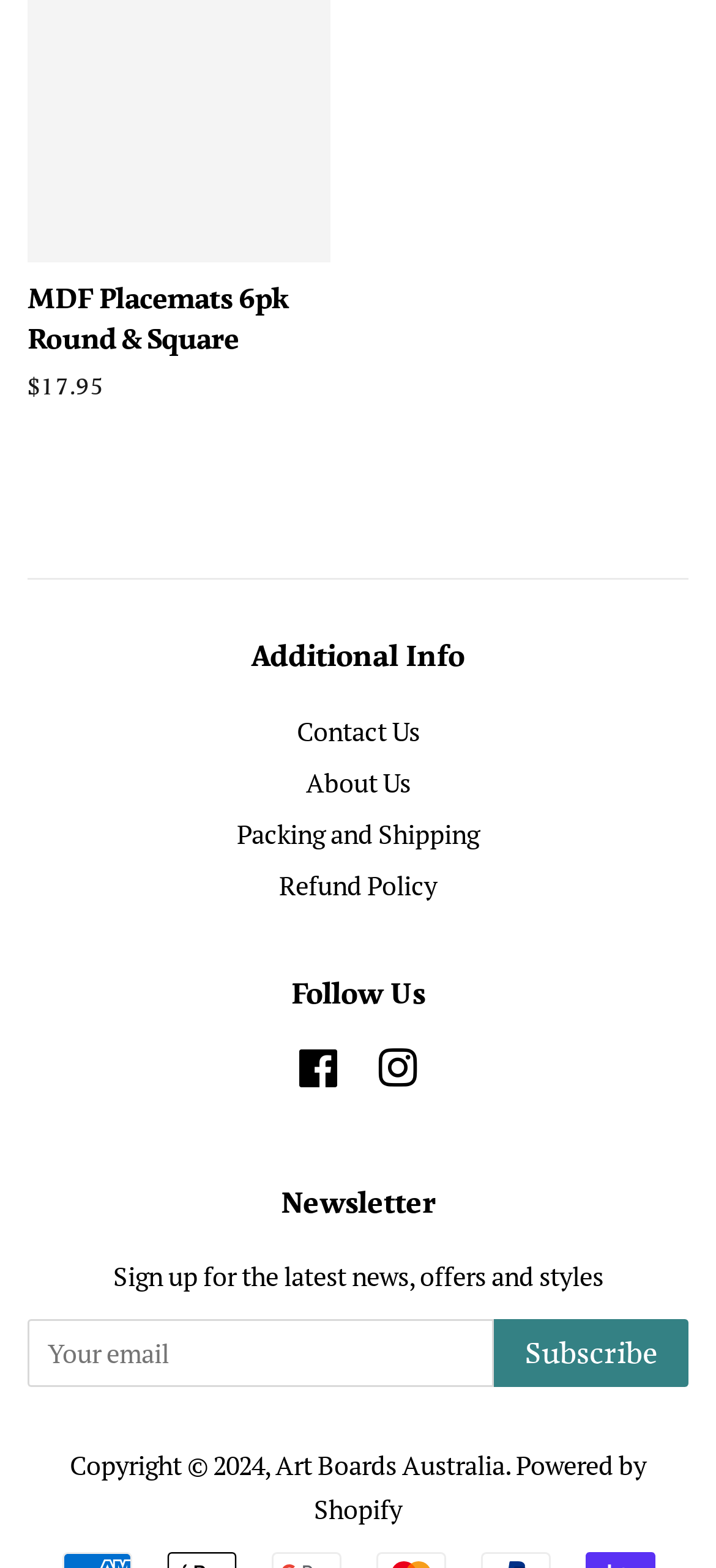Based on the element description "About Us", predict the bounding box coordinates of the UI element.

[0.427, 0.488, 0.573, 0.51]